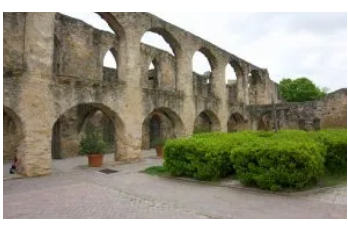What is the possible significance of the location?
Please ensure your answer is as detailed and informative as possible.

The caption suggests that the location is likely representative of a cultural landmark, possibly linked to clinical research or historical significance in the San Antonio, Texas region, as mentioned in the context of the MplusM Research Network.